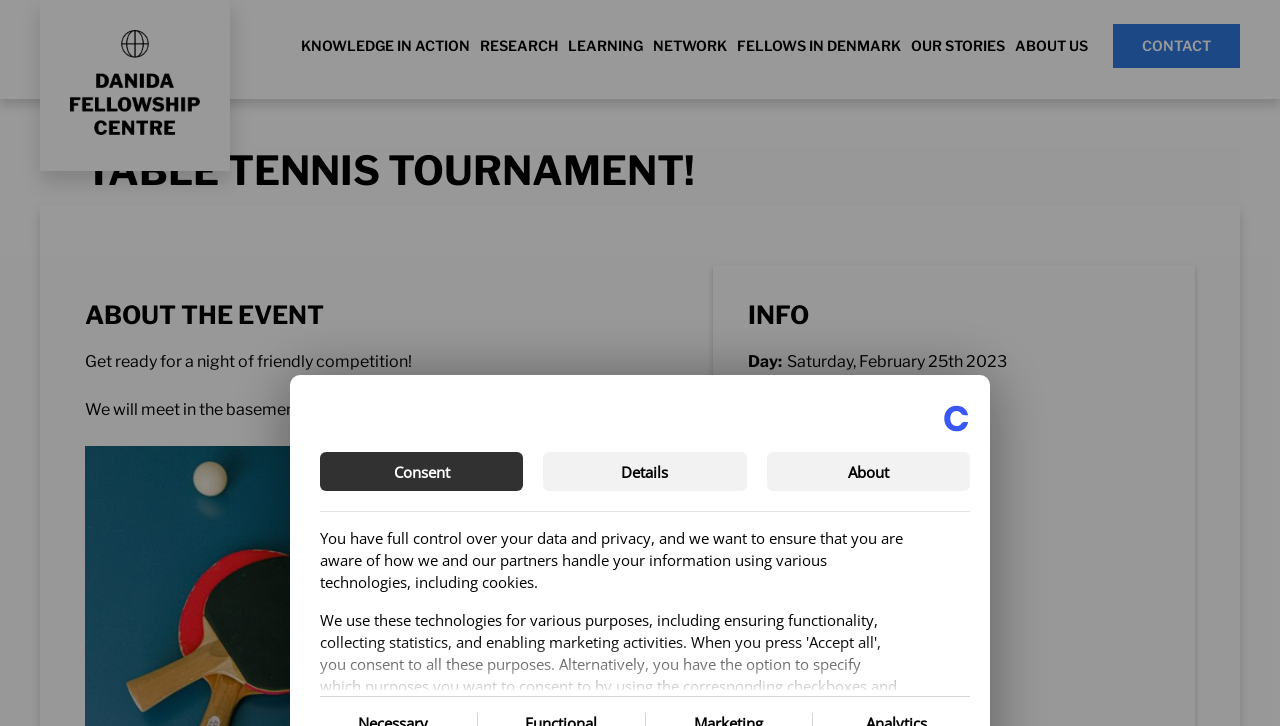What is the last day to sign up for the event?
Using the image as a reference, give a one-word or short phrase answer.

Saturday, February 25th 2023